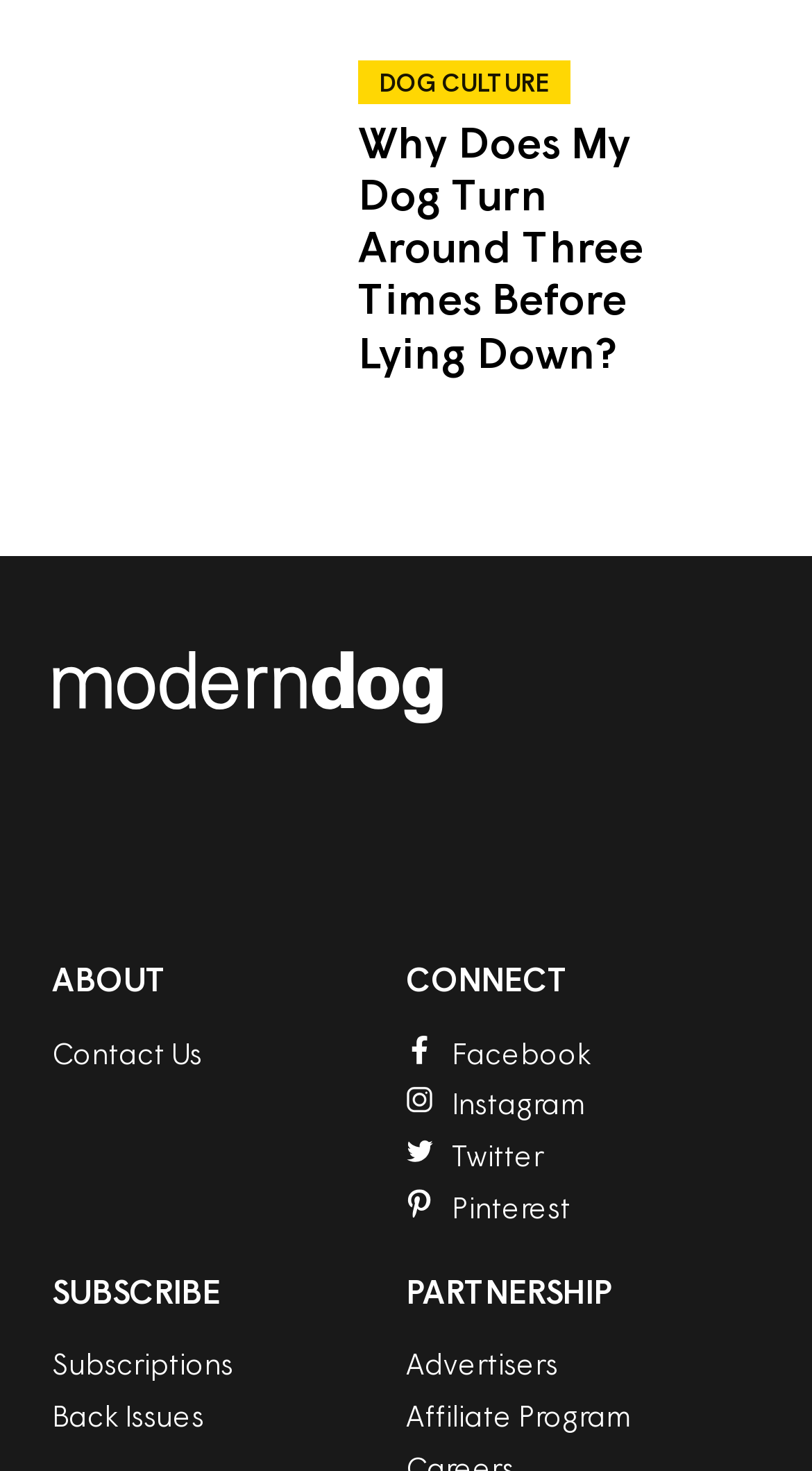How many social media platforms are linked? Using the information from the screenshot, answer with a single word or phrase.

4